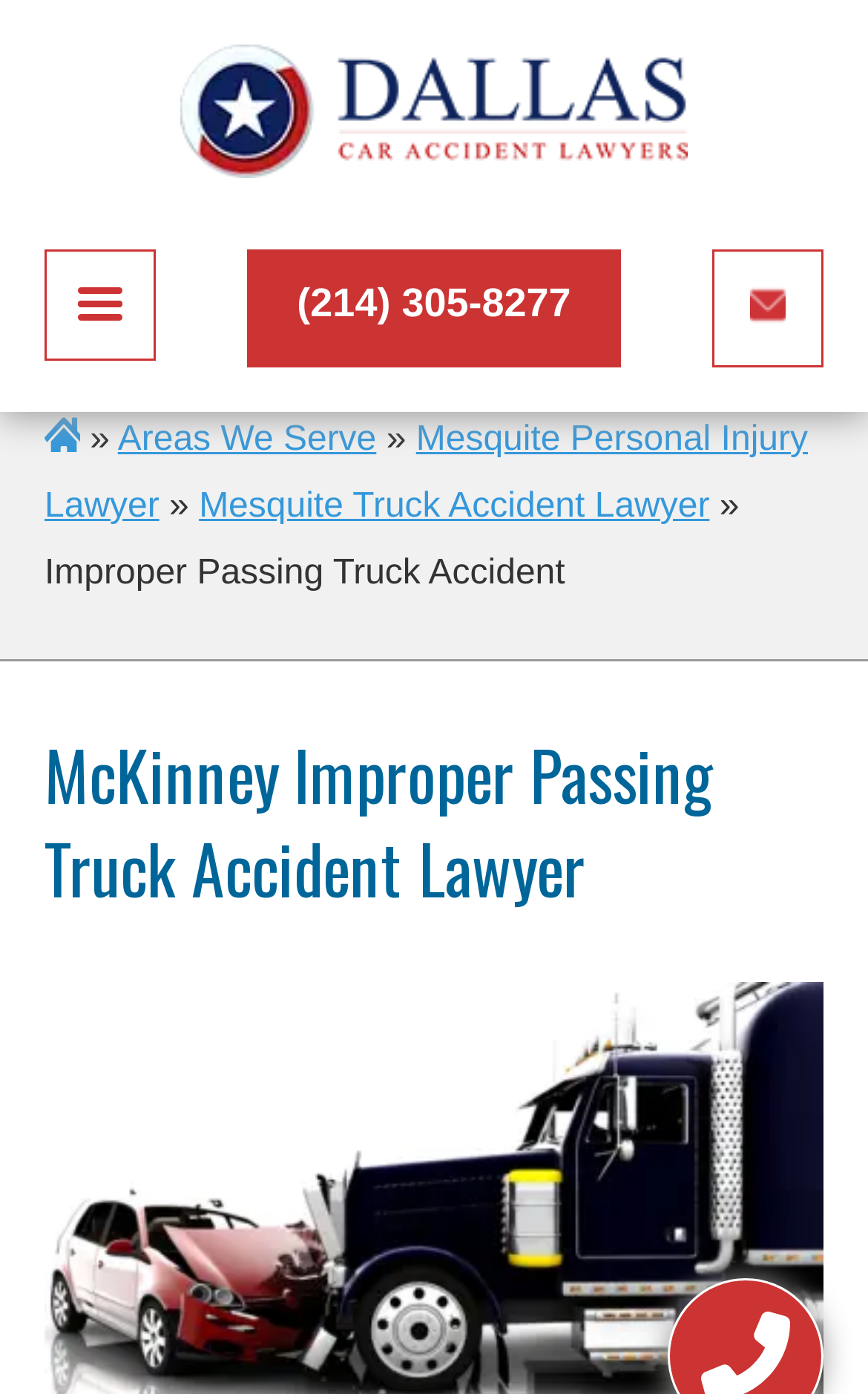Locate the bounding box of the UI element described by: "Mesquite Personal Injury Lawyer" in the given webpage screenshot.

[0.051, 0.302, 0.931, 0.377]